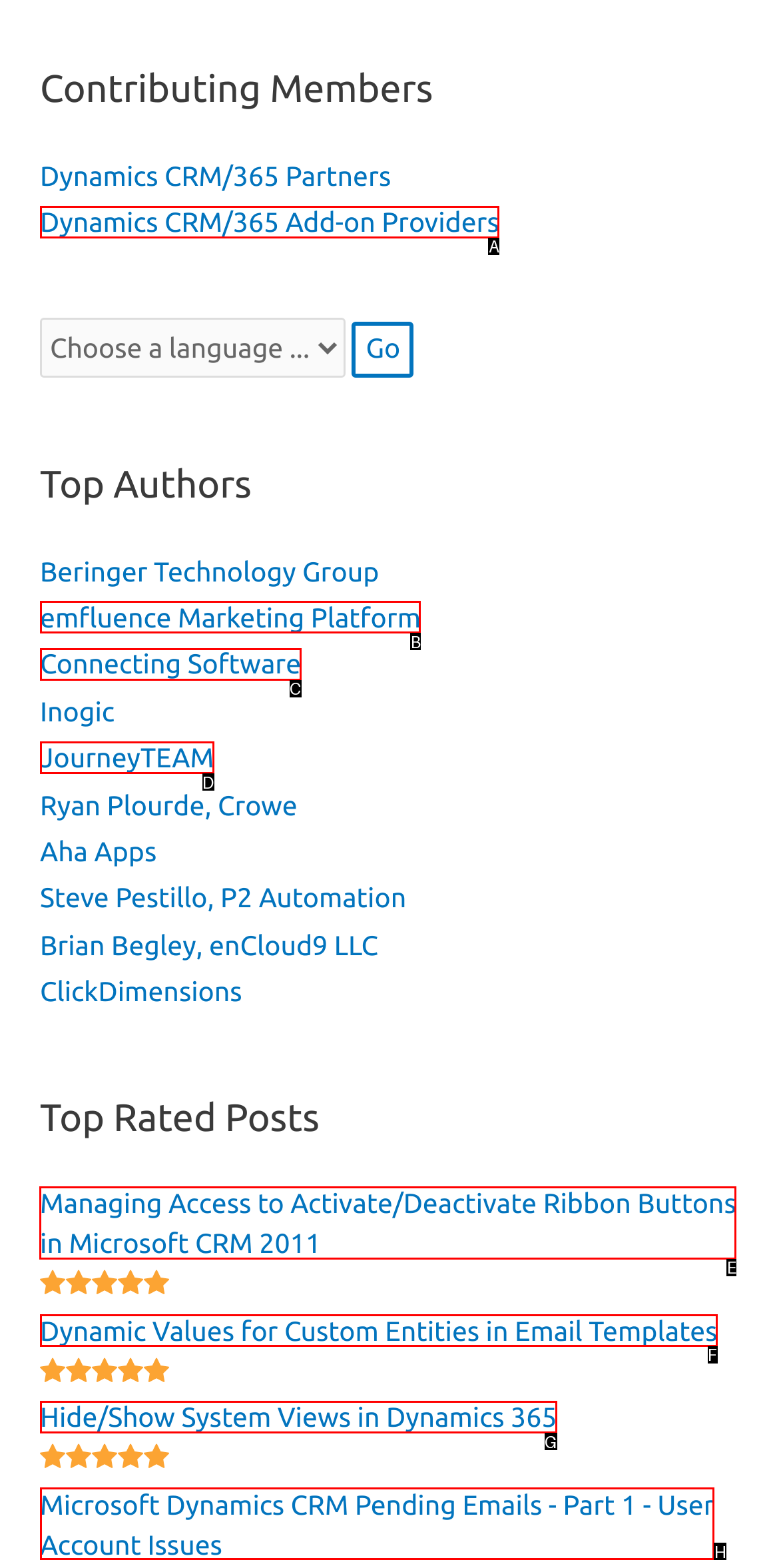Determine which option should be clicked to carry out this task: Read the post about Managing Access to Activate/Deactivate Ribbon Buttons in Microsoft CRM 2011
State the letter of the correct choice from the provided options.

E